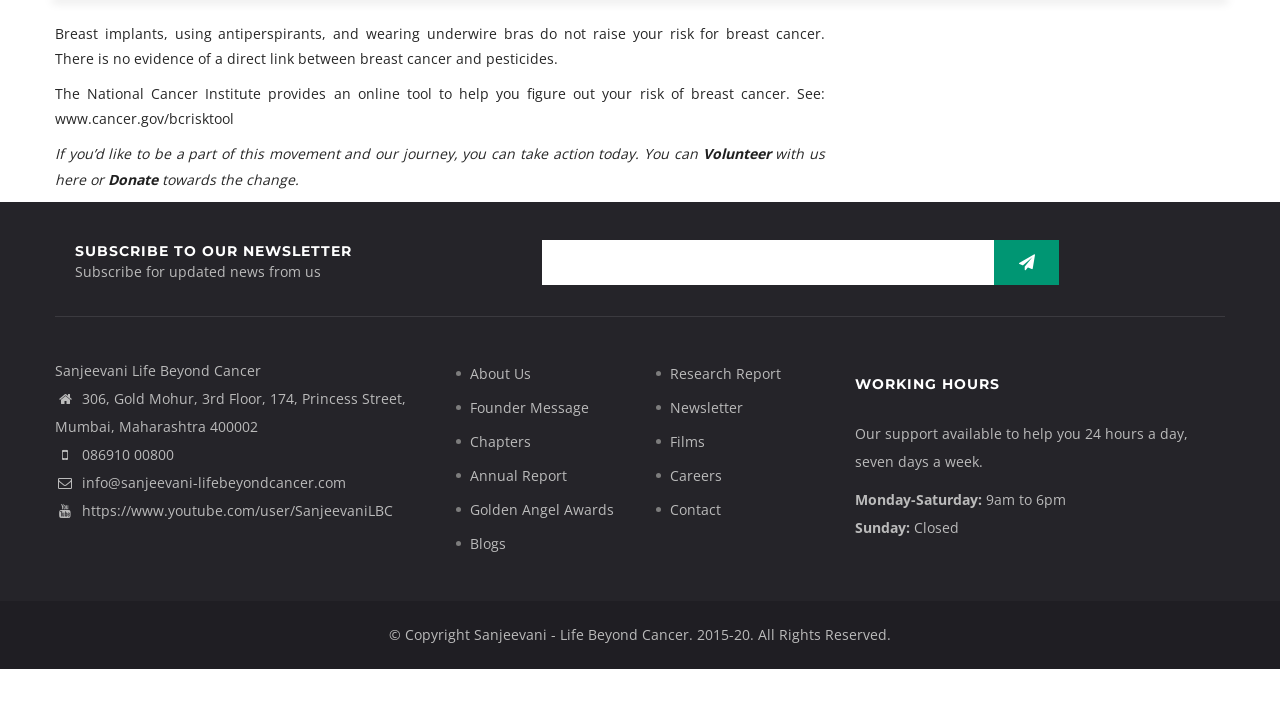What is the address of the organization?
Refer to the screenshot and deliver a thorough answer to the question presented.

The address of the organization can be found in the static text element at the bottom of the webpage, which reads '306, Gold Mohur, 3rd Floor, 174, Princess Street, Mumbai, Maharashtra 400002'.